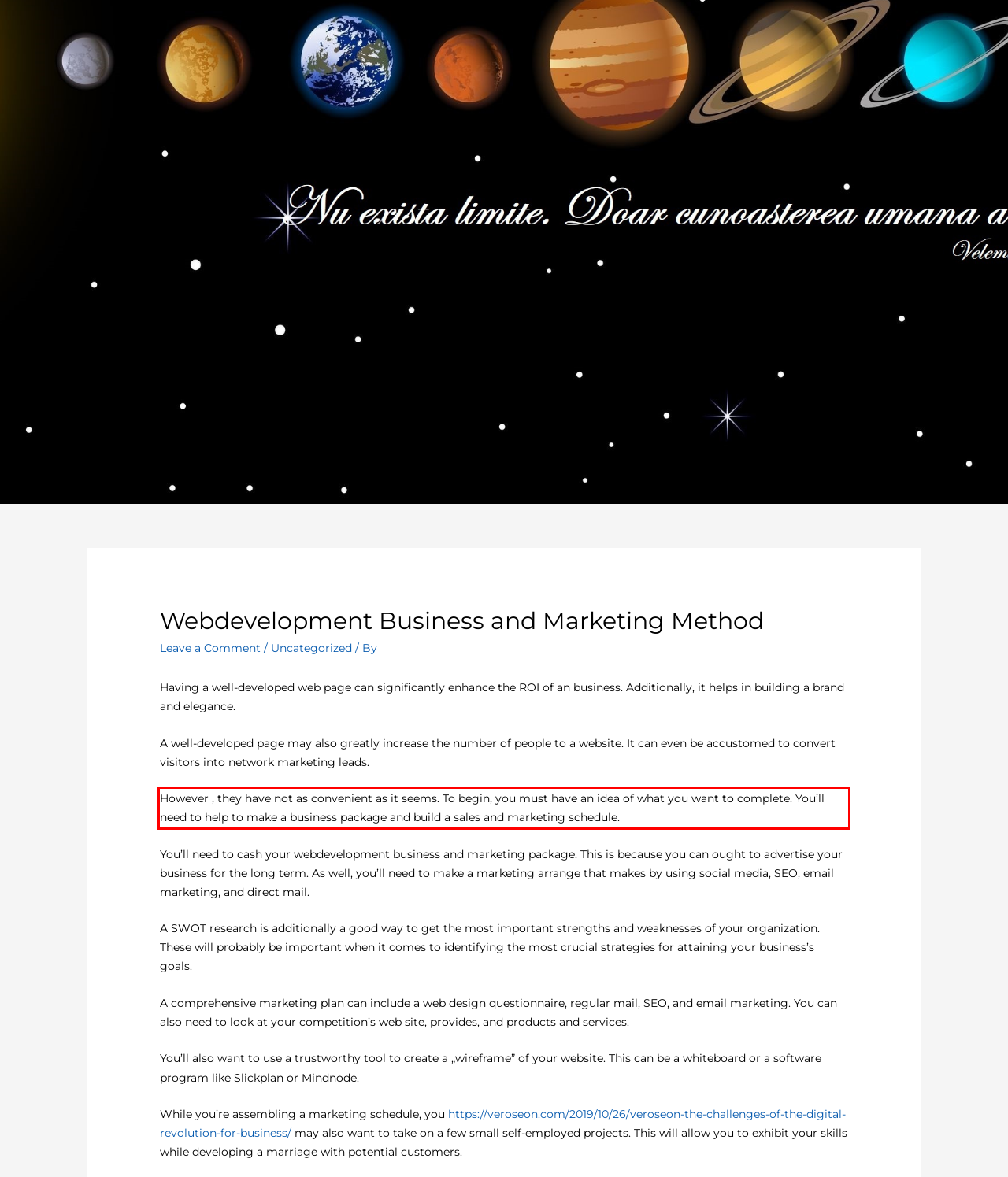Analyze the webpage screenshot and use OCR to recognize the text content in the red bounding box.

However , they have not as convenient as it seems. To begin, you must have an idea of what you want to complete. You’ll need to help to make a business package and build a sales and marketing schedule.